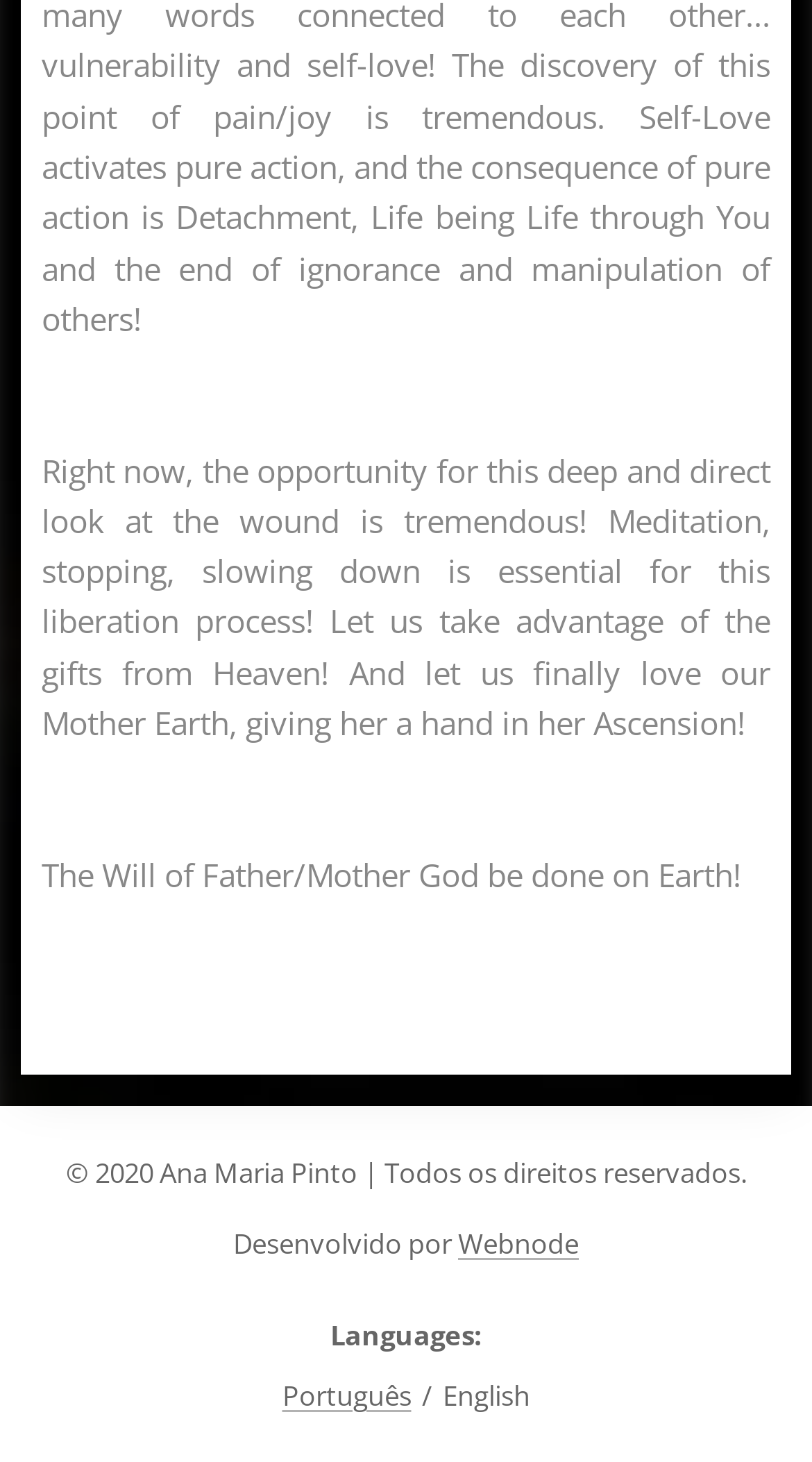What is the theme of the text?
Provide a one-word or short-phrase answer based on the image.

Spirituality